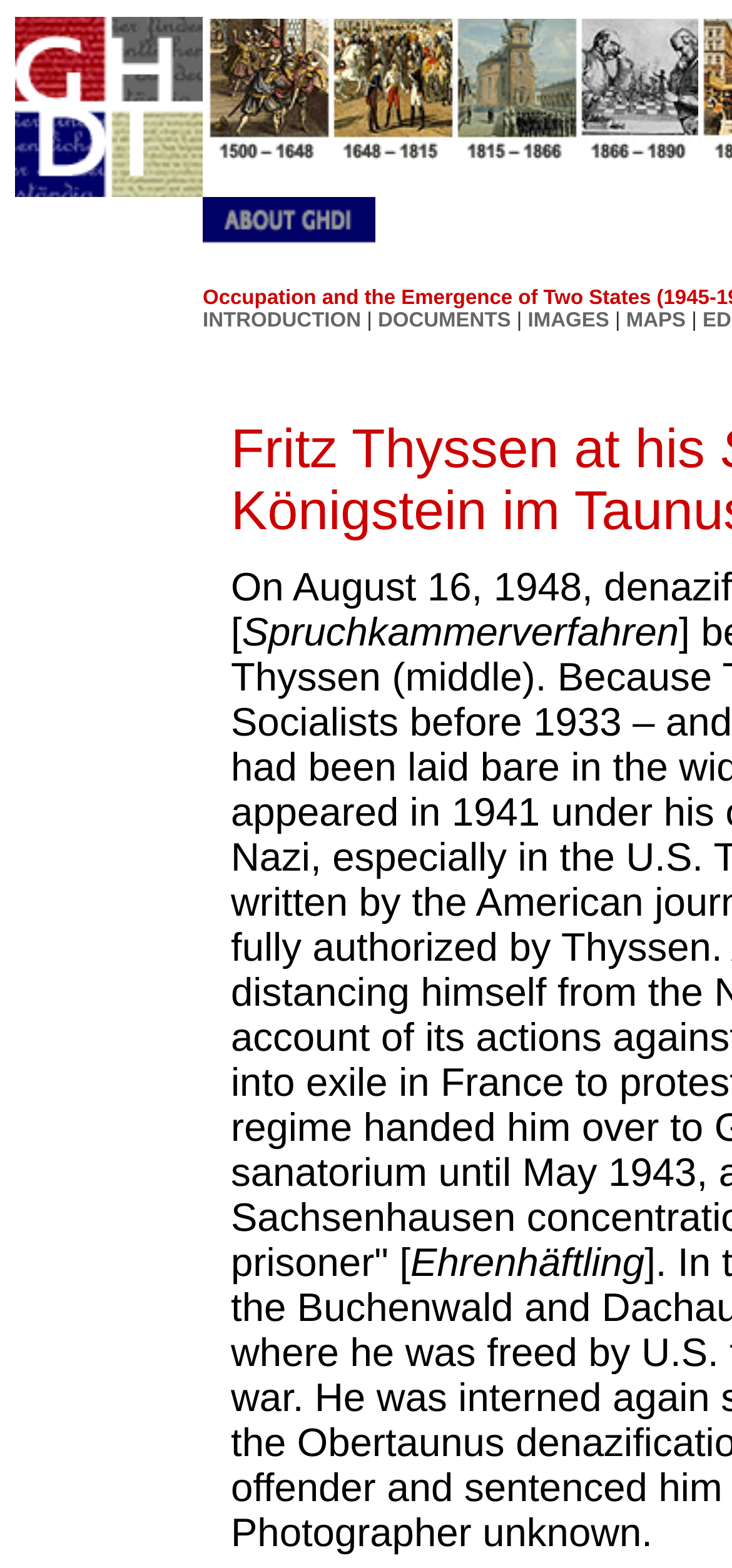Generate a thorough caption detailing the webpage content.

The webpage is titled "GHDI - Image" and features a logo of GHDI at the top left corner, which is a clickable link. To the right of the logo, there are six empty table cells, each taking up a portion of the top row. 

Below the top row, there are four more rows of table cells, each containing a link. The first row has four links, the second row has one link, and the third row has four links with text "INTRODUCTION", "DOCUMENTS", "IMAGES", and "MAPS" respectively. The fourth row is empty. 

The links in the third row are positioned horizontally, with "INTRODUCTION" at the left, "DOCUMENTS" in the middle, and "IMAGES" and "MAPS" at the right. There is a vertical separator line between "DOCUMENTS" and "IMAGES".